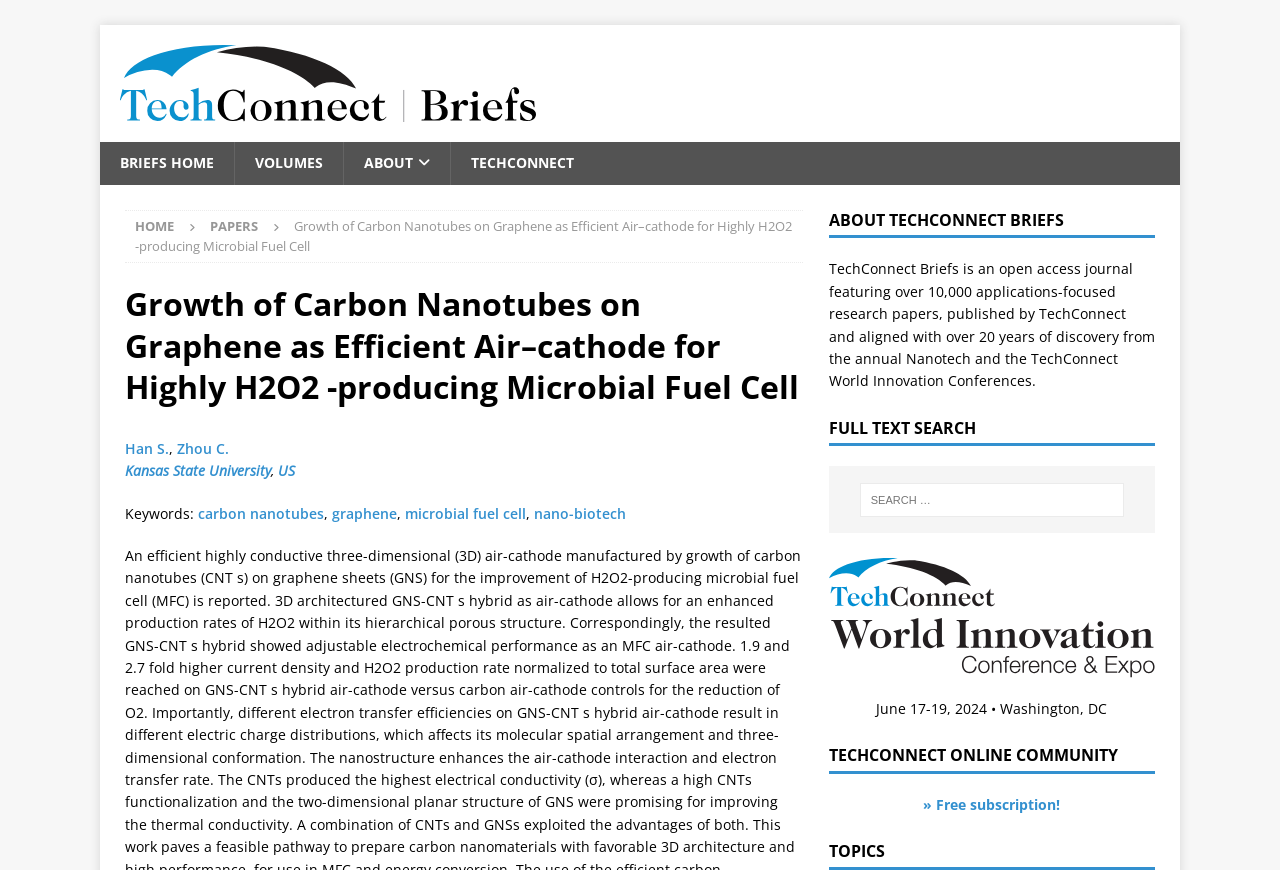Find the bounding box of the element with the following description: "Kansas State University". The coordinates must be four float numbers between 0 and 1, formatted as [left, top, right, bottom].

[0.098, 0.53, 0.212, 0.552]